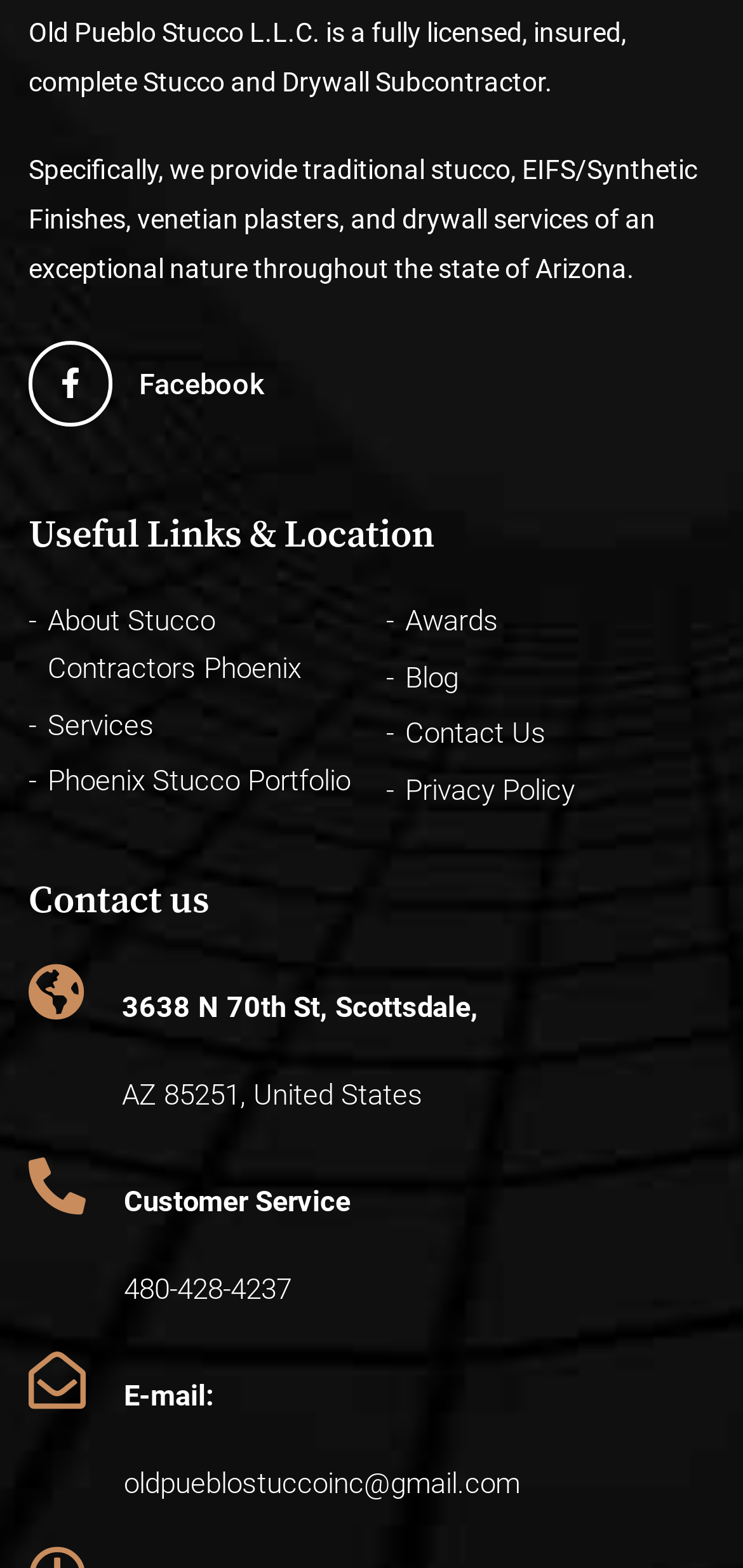Determine the bounding box coordinates of the clickable element to complete this instruction: "Get in touch with customer service". Provide the coordinates in the format of four float numbers between 0 and 1, [left, top, right, bottom].

[0.038, 0.738, 0.472, 0.85]